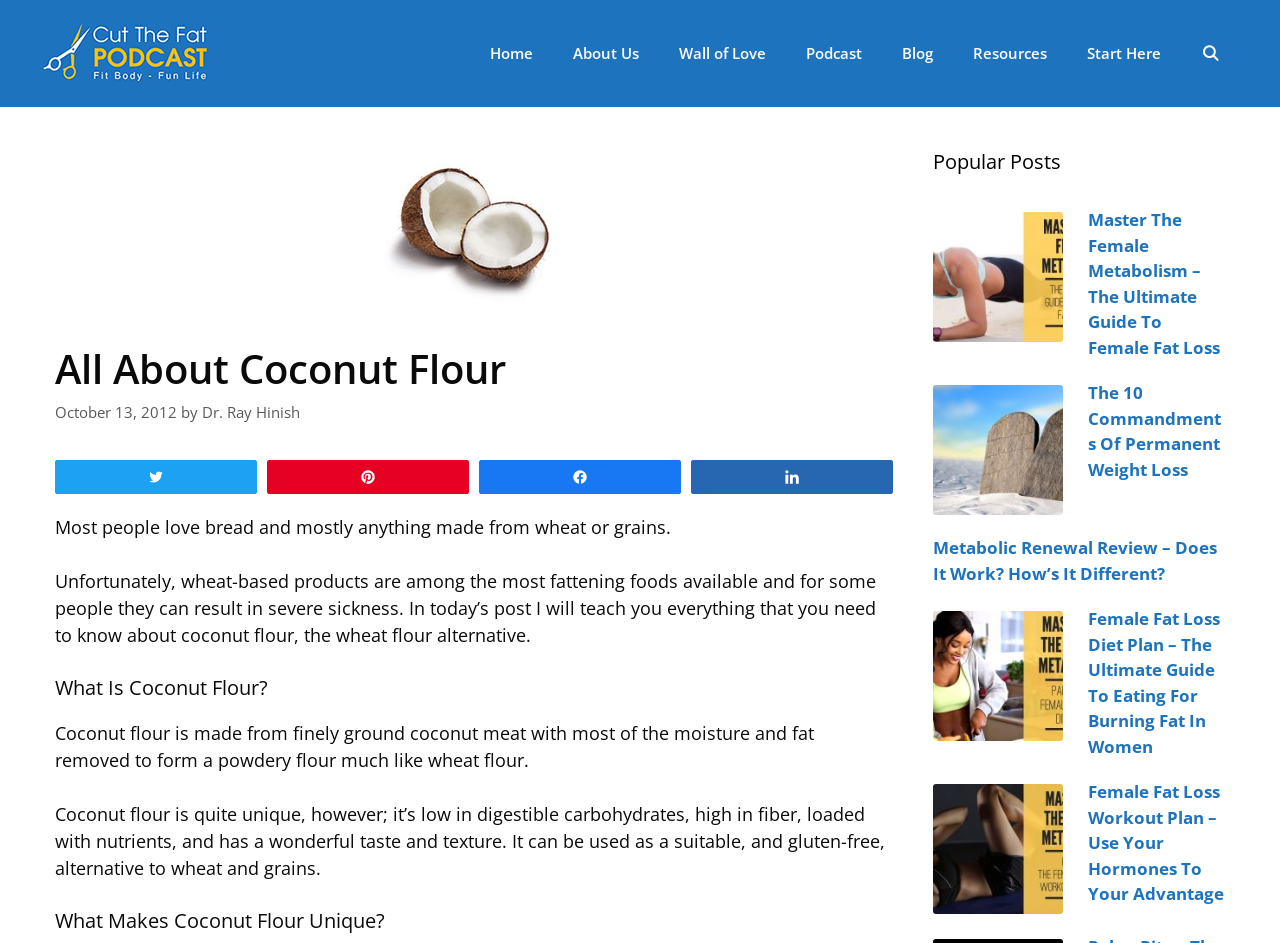What is the author of the blog post?
Based on the screenshot, respond with a single word or phrase.

Dr. Ray Hinish